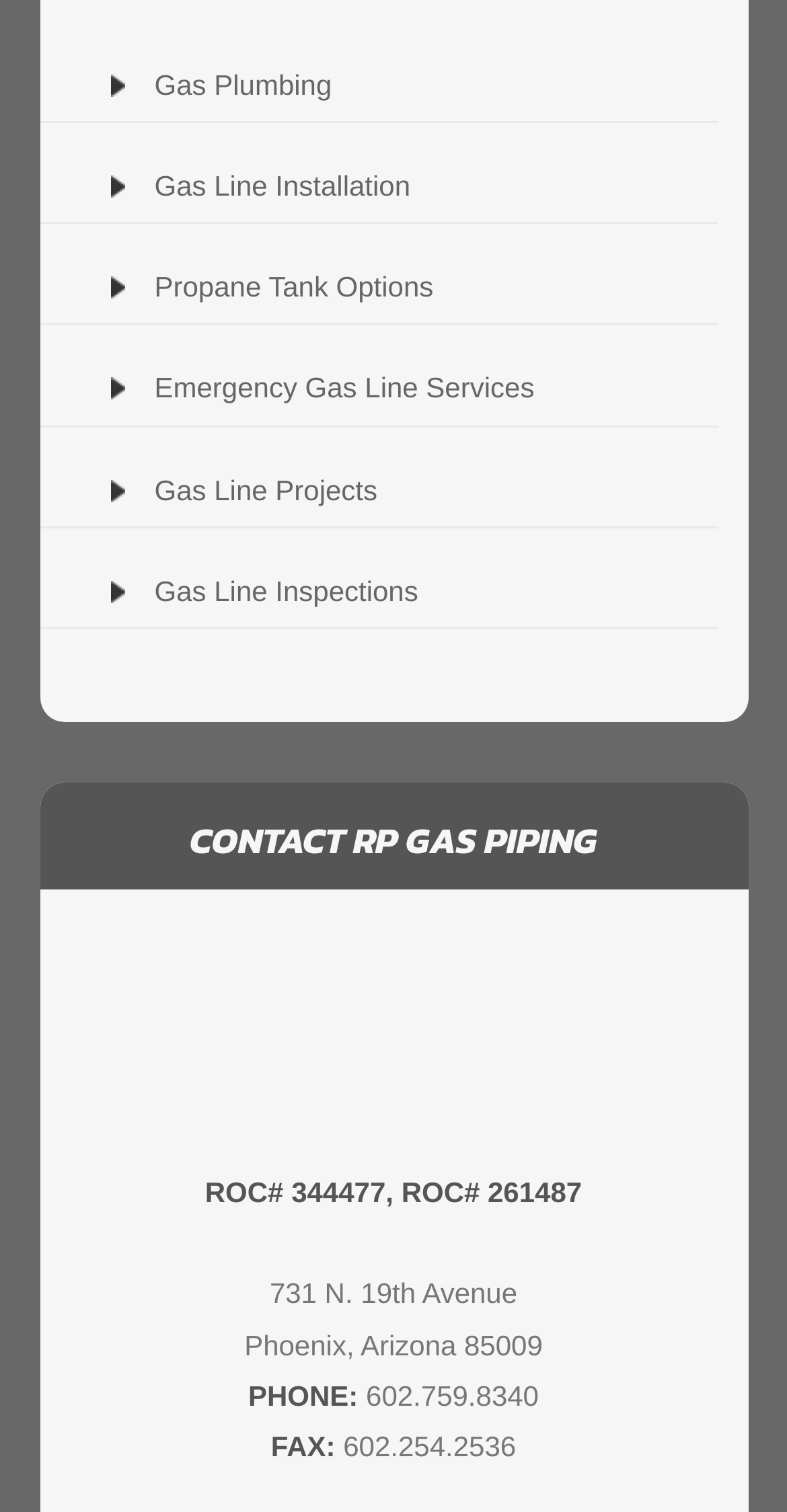Analyze the image and provide a detailed answer to the question: What is the phone number?

The phone number can be found in the link '602.759.8340' which is located below the text 'PHONE:'.